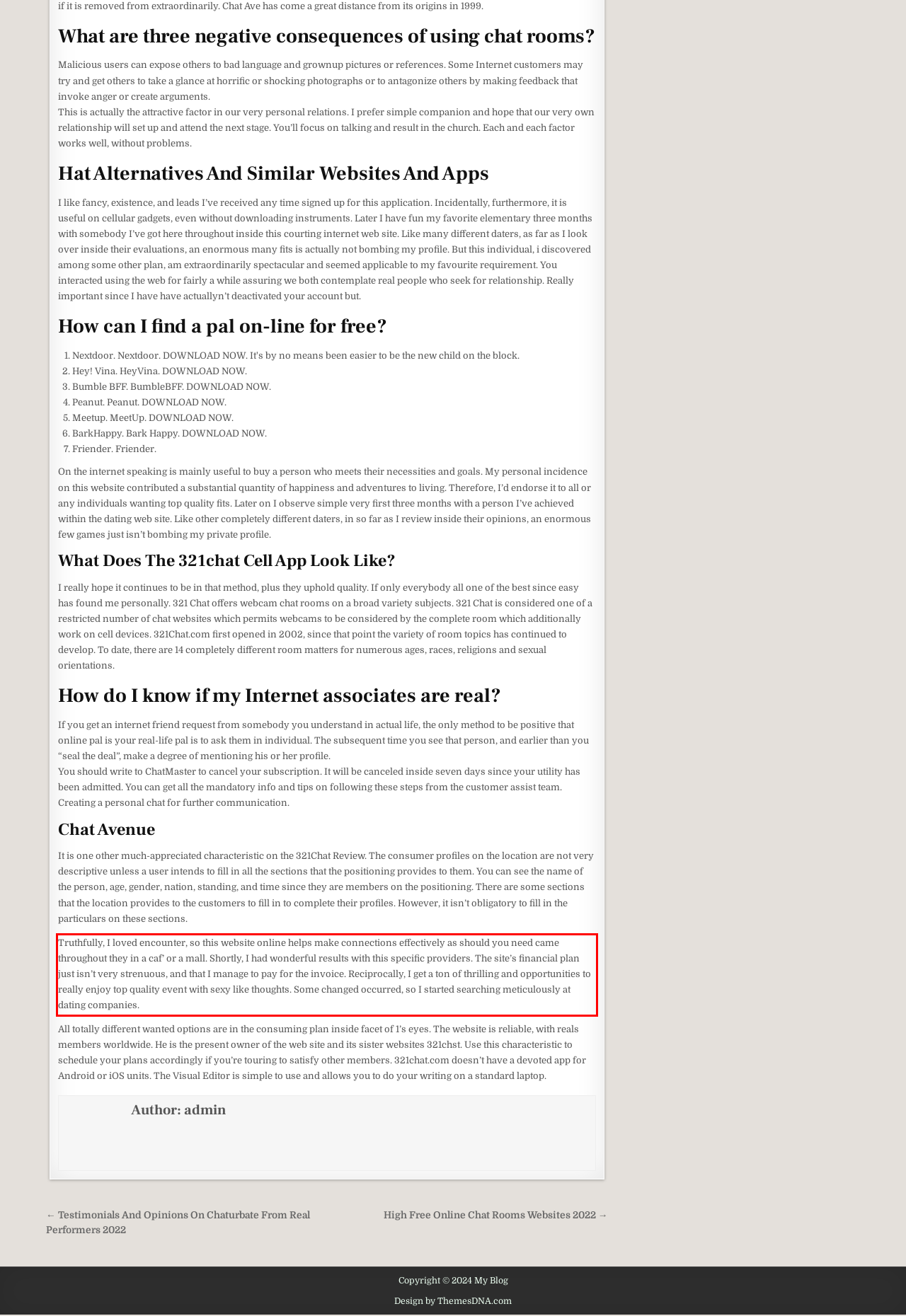In the given screenshot, locate the red bounding box and extract the text content from within it.

Truthfully, I loved encounter, so this website online helps make connections effectively as should you need came throughout they in a caf’ or a mall. Shortly, I had wonderful results with this specific providers. The site’s financial plan just isn’t very strenuous, and that I manage to pay for the invoice. Reciprocally, I get a ton of thrilling and opportunities to really enjoy top quality event with sexy like thoughts. Some changed occurred, so I started searching meticulously at dating companies.